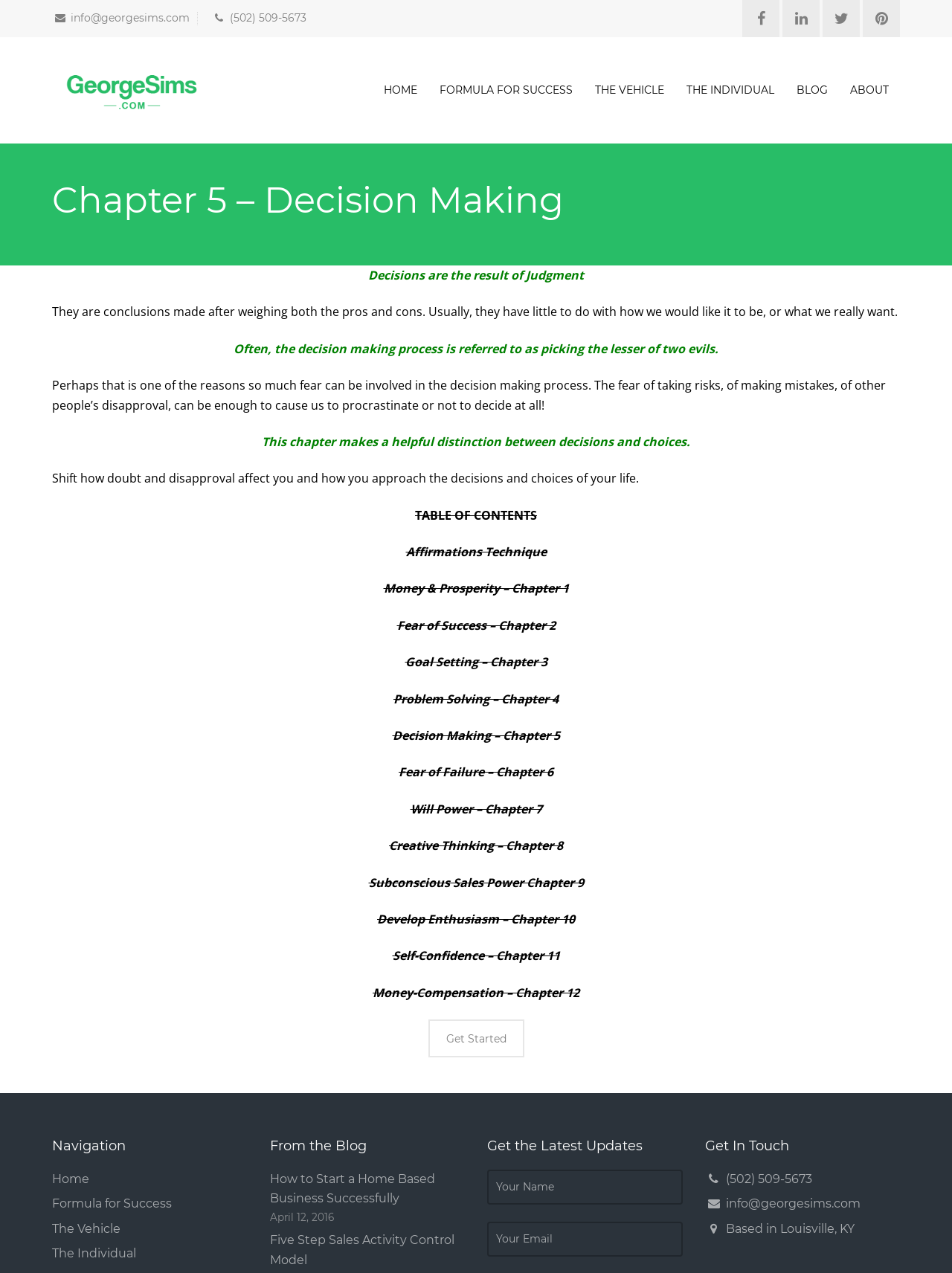What is the title of the latest blog post?
Identify the answer in the screenshot and reply with a single word or phrase.

How to Start a Home Based Business Successfully